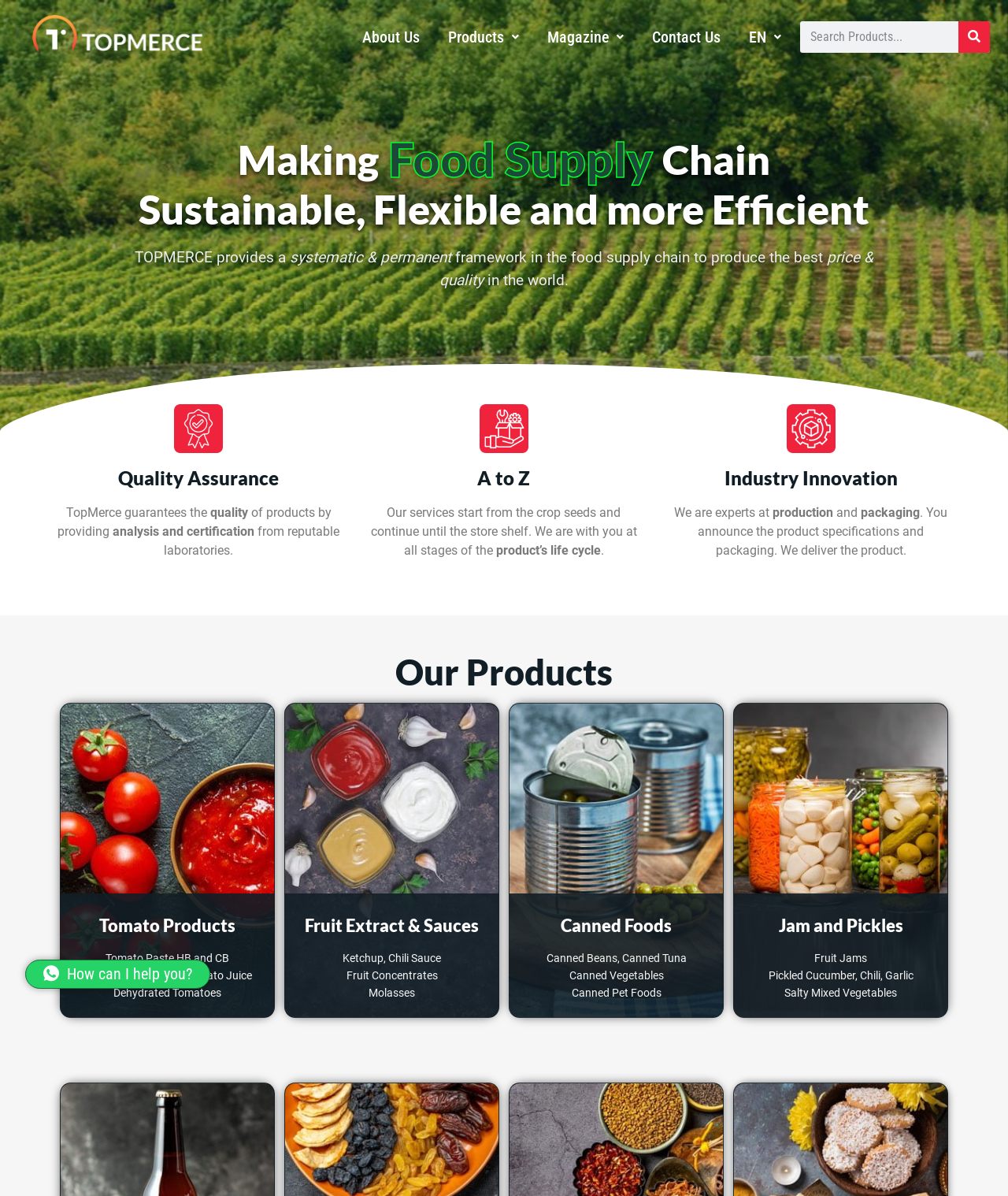What stages of the product's life cycle does the company support?
Refer to the image and give a detailed response to the question.

According to the webpage, the company supports all stages of the product's life cycle, starting from the crop seeds and continuing until the store shelf, as mentioned in the text 'Our services start from the crop seeds and continue until the store shelf. We are with you at all stages of the product’s life cycle'.